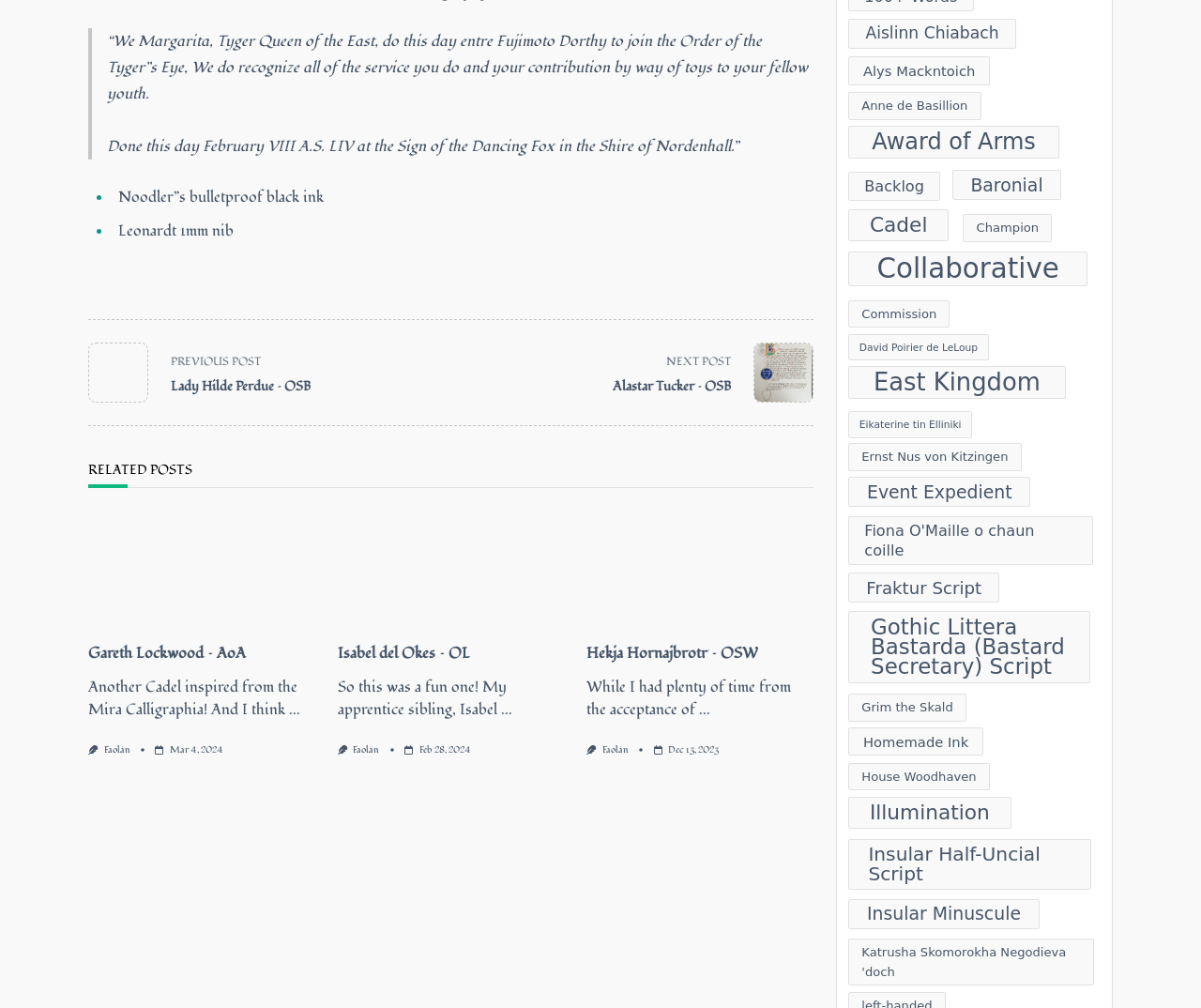Answer the question using only a single word or phrase: 
What is the title of the first article?

Gareth Lockwood – AoA